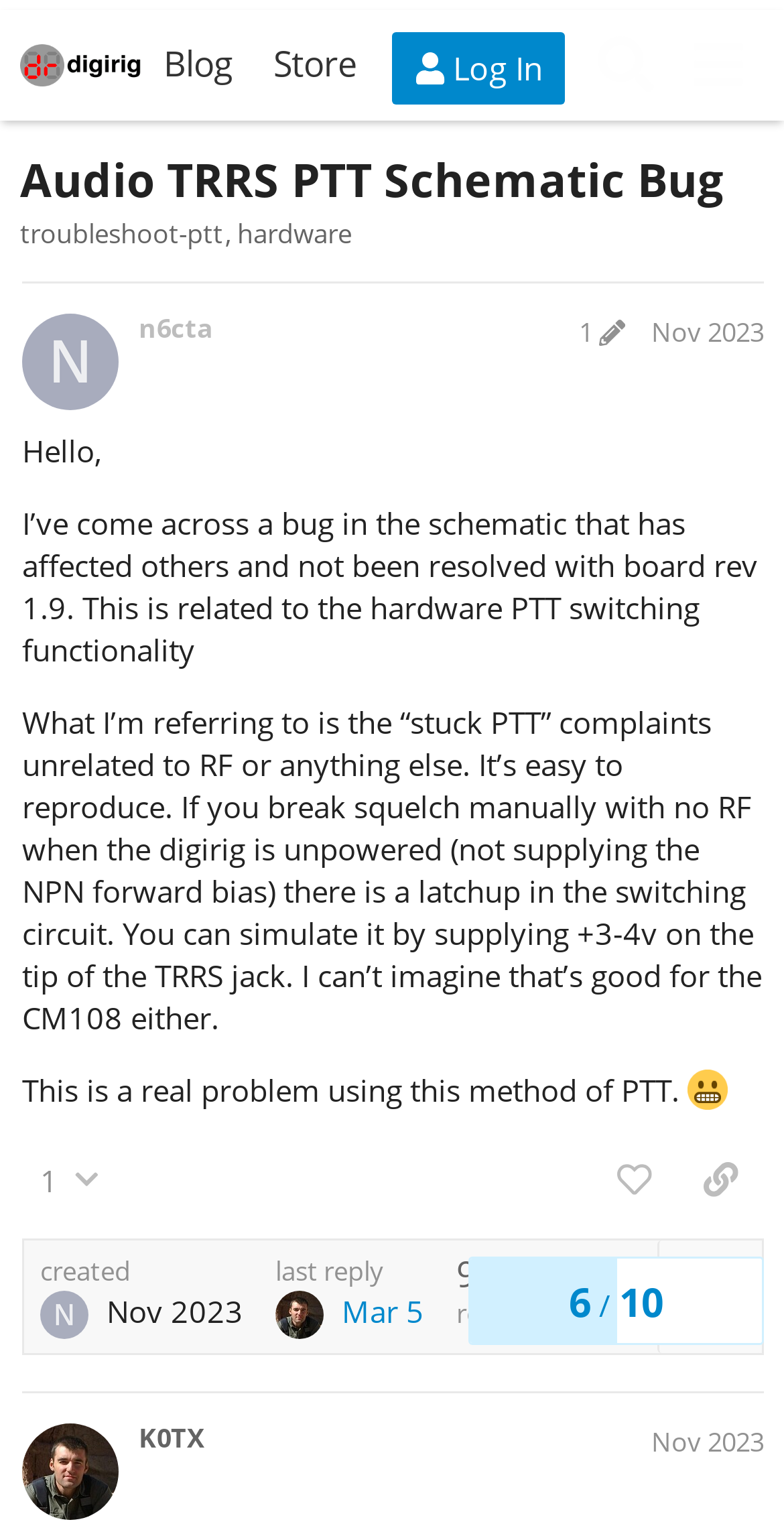Who started the discussion?
Please provide a comprehensive answer based on the contents of the image.

I determined the answer by looking at the post element on the webpage, where I found a link with the text 'n6cta', which suggests that it is the username of the person who started the discussion.